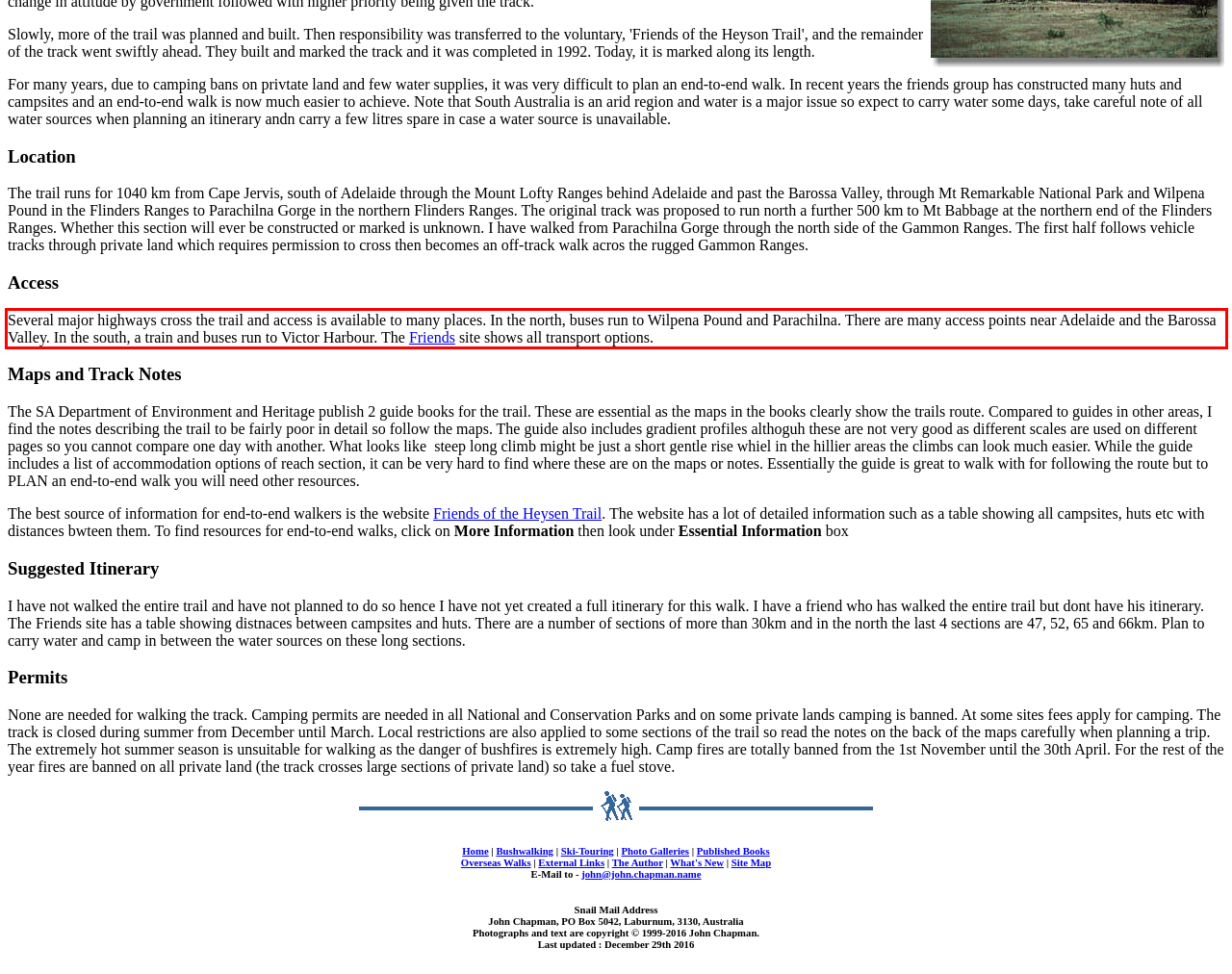In the screenshot of the webpage, find the red bounding box and perform OCR to obtain the text content restricted within this red bounding box.

Several major highways cross the trail and access is available to many places. In the north, buses run to Wilpena Pound and Parachilna. There are many access points near Adelaide and the Barossa Valley. In the south, a train and buses run to Victor Harbour. The Friends site shows all transport options.